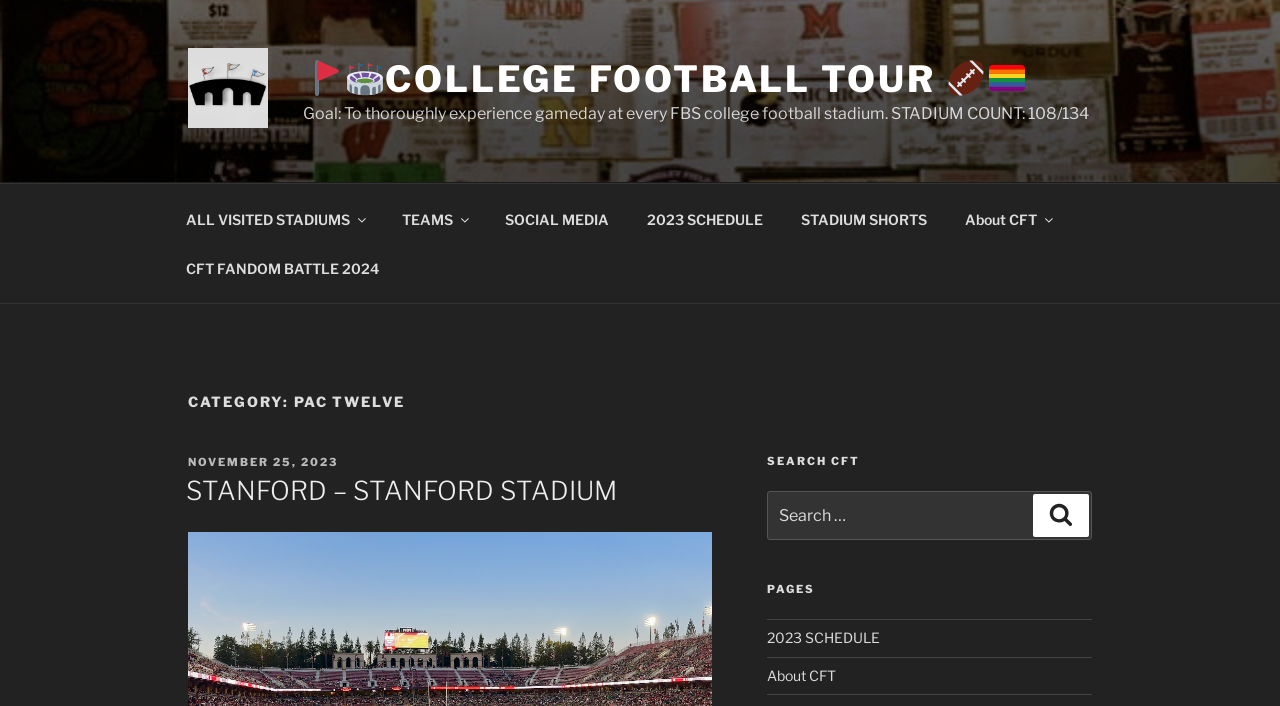What is the category of the current page?
Based on the visual details in the image, please answer the question thoroughly.

I found this answer by looking at the heading element that says 'CATEGORY: PAC TWELVE'.